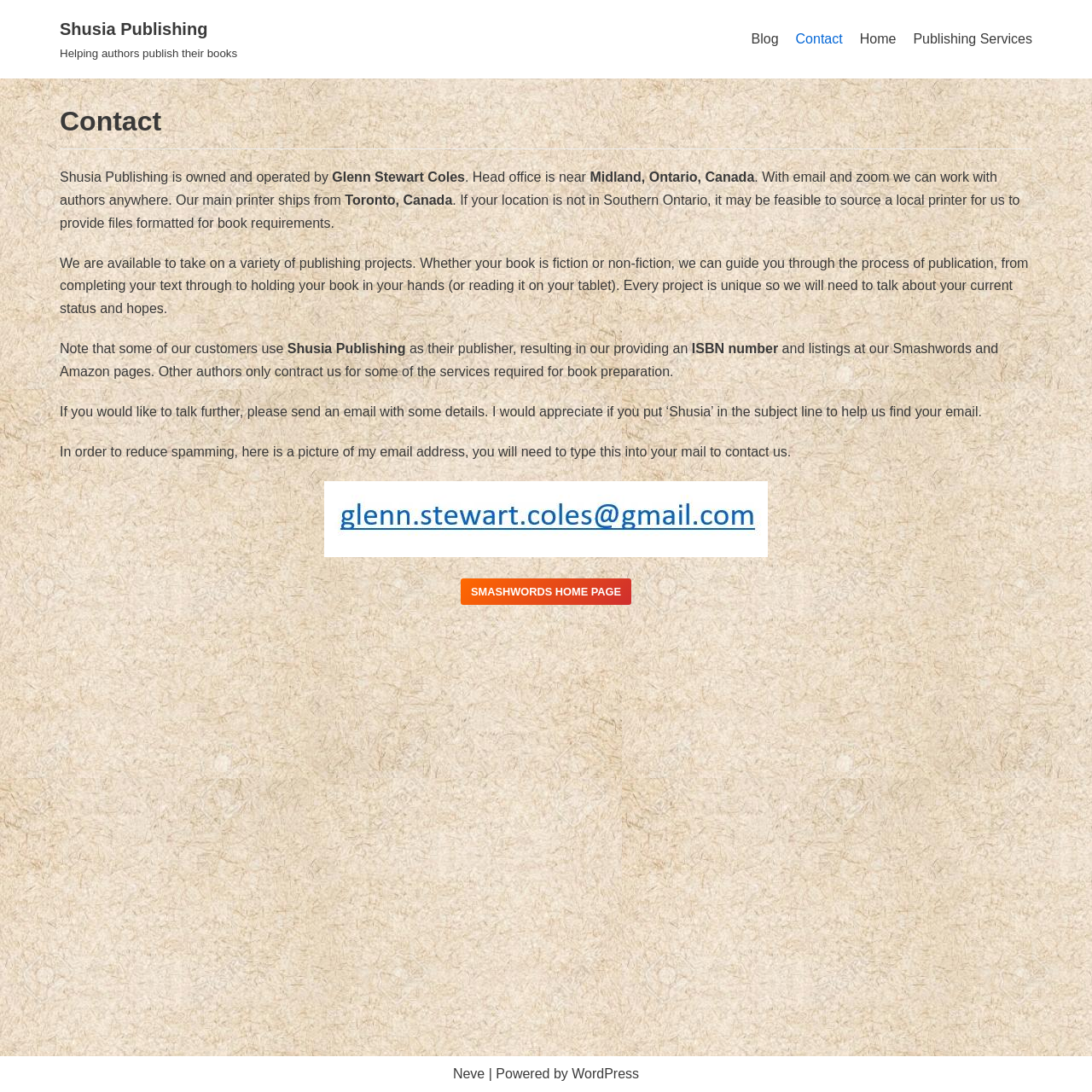Identify the bounding box coordinates of the specific part of the webpage to click to complete this instruction: "Go to the 'Smashwords Home Page'".

[0.422, 0.53, 0.578, 0.554]